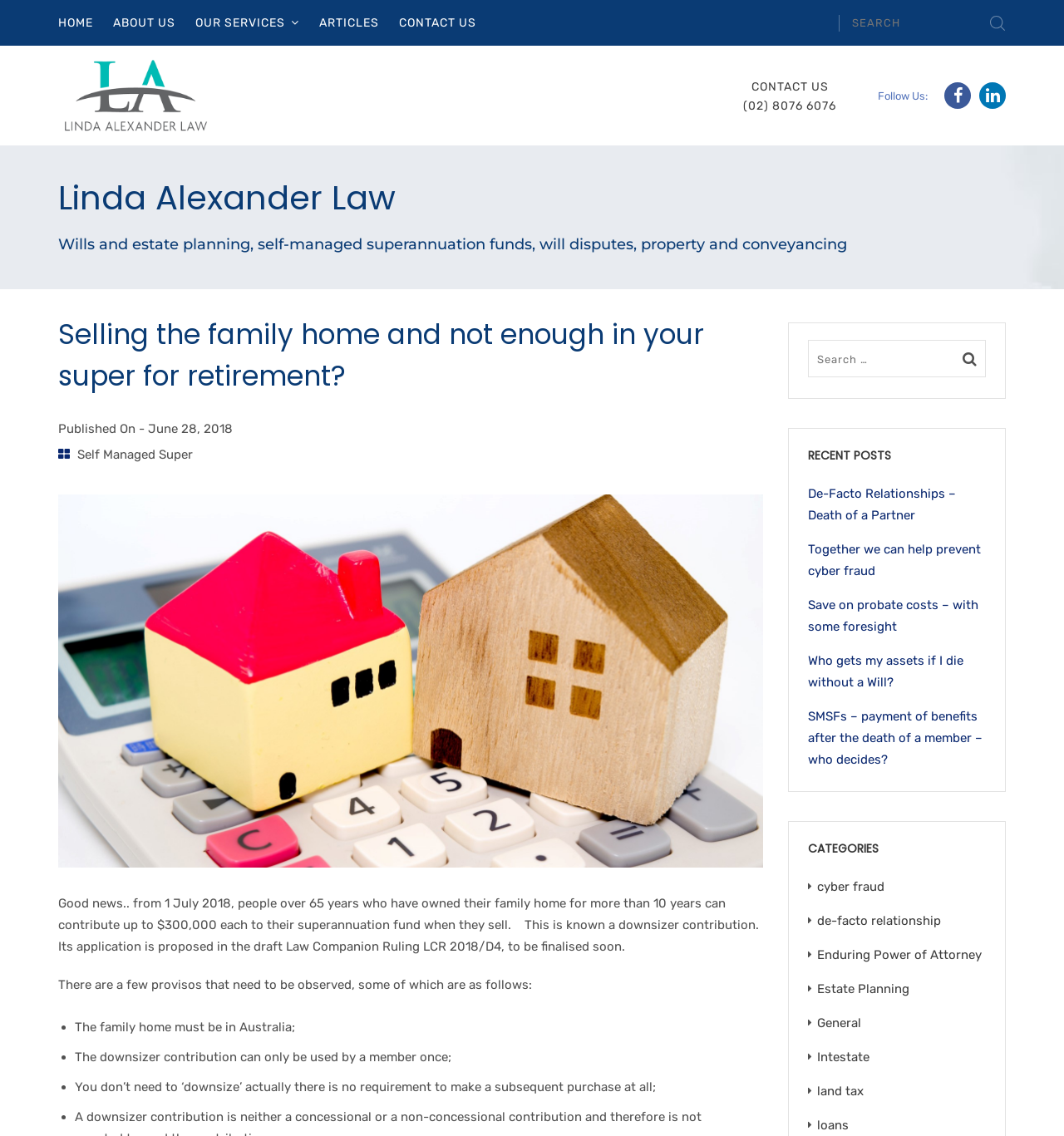Determine the bounding box coordinates of the UI element described by: "Home".

[0.055, 0.0, 0.088, 0.04]